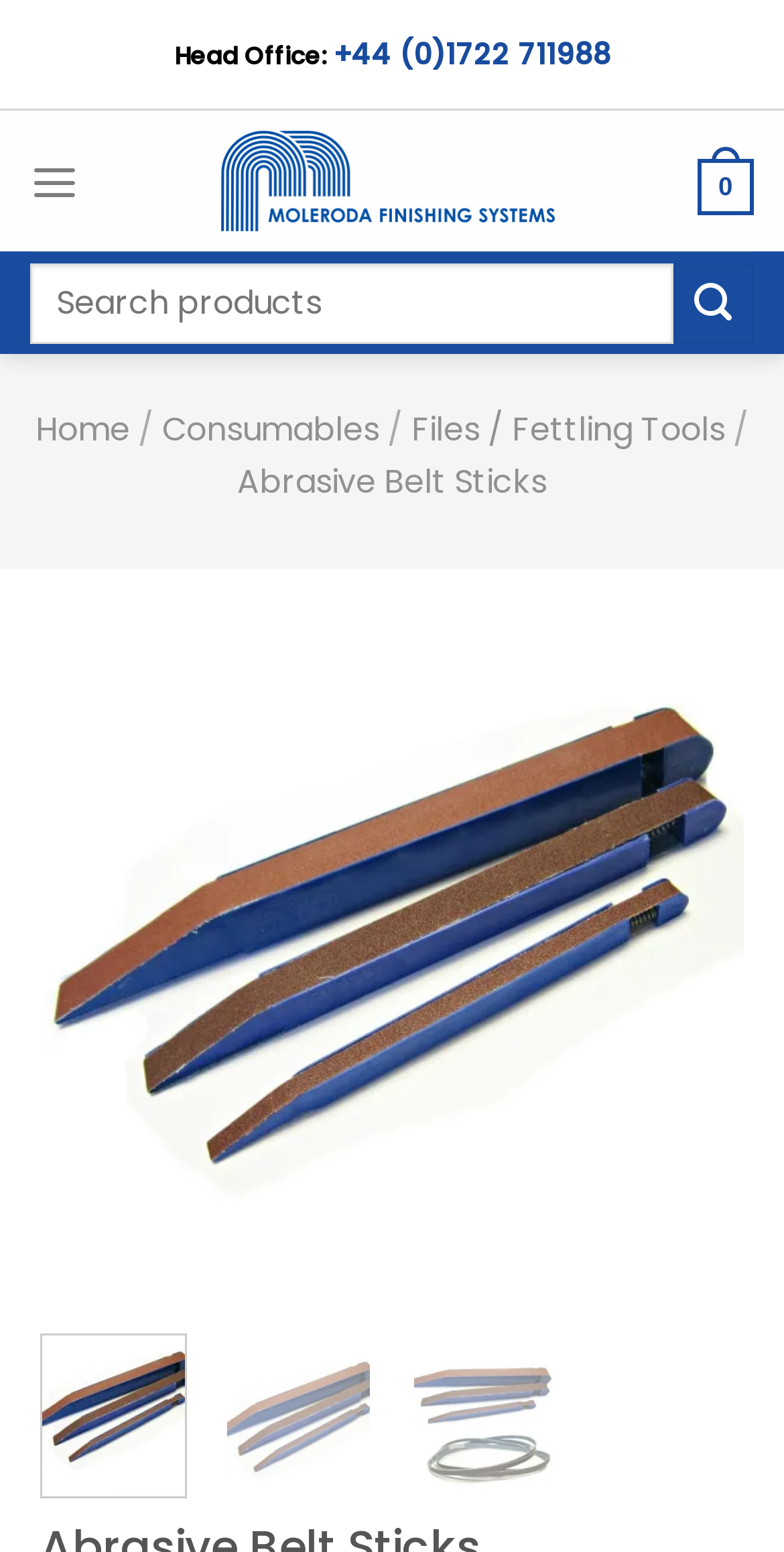What is the name of the company?
Carefully analyze the image and provide a thorough answer to the question.

I found the company name by looking at the top-left section of the webpage, where the 'Moleroda Finishing Systems' link is located, and next to it is the company logo image.